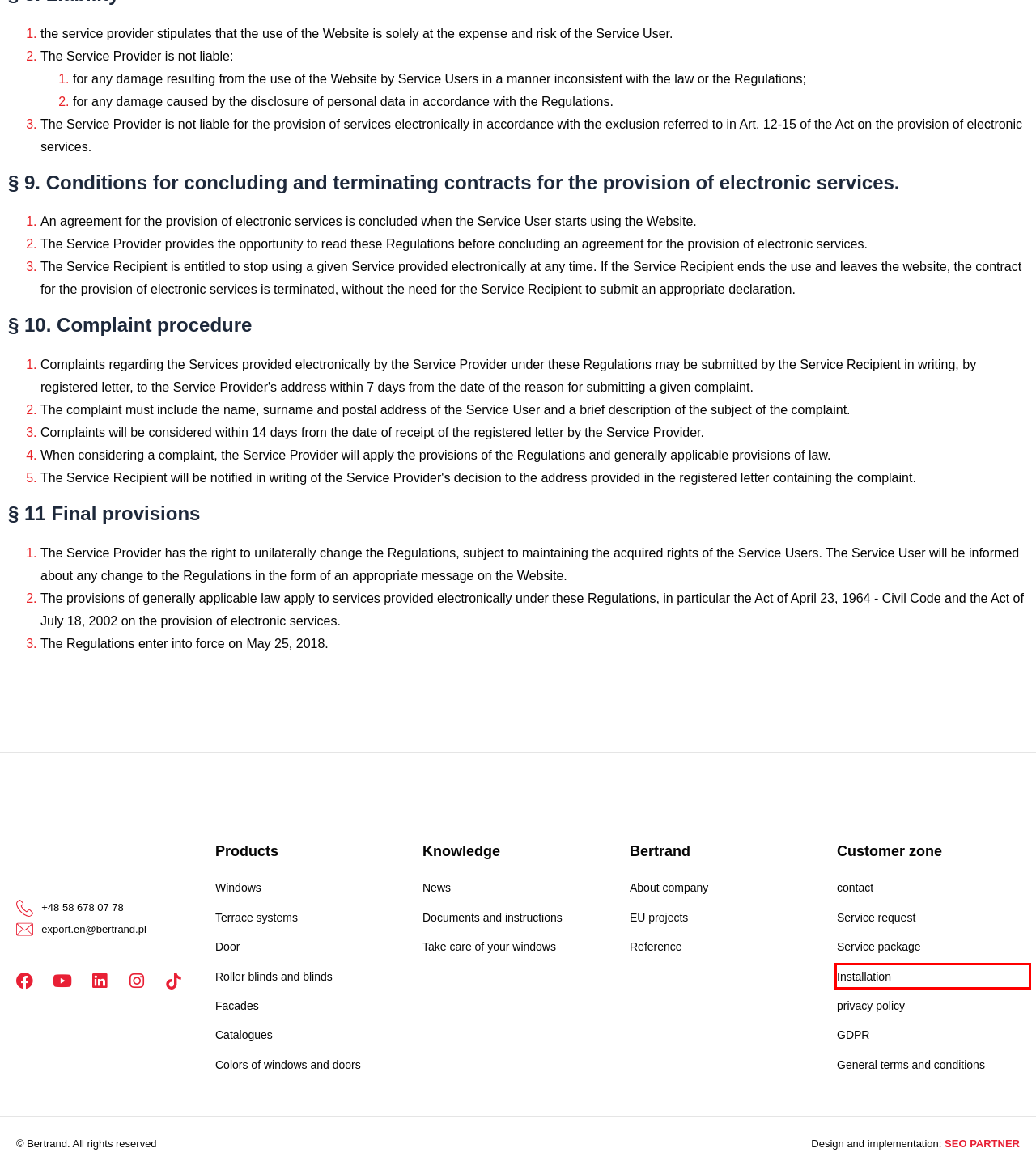You are looking at a webpage screenshot with a red bounding box around an element. Pick the description that best matches the new webpage after interacting with the element in the red bounding box. The possible descriptions are:
A. Colors of windows and doors - Bertrand.pl
B. News Archives - Bertrand.pl
C. General terms and conditions of sale and delivery - Bertrand.pl
D. Installation - Bertrand.pl
E. Dokumenty i instrukcje - Bertrand.pl
F. Service request - Bertrand.pl
G. Windows - Bertrand.pl
H. Konstrukcje zewnętrzne - Bertrand.pl

D